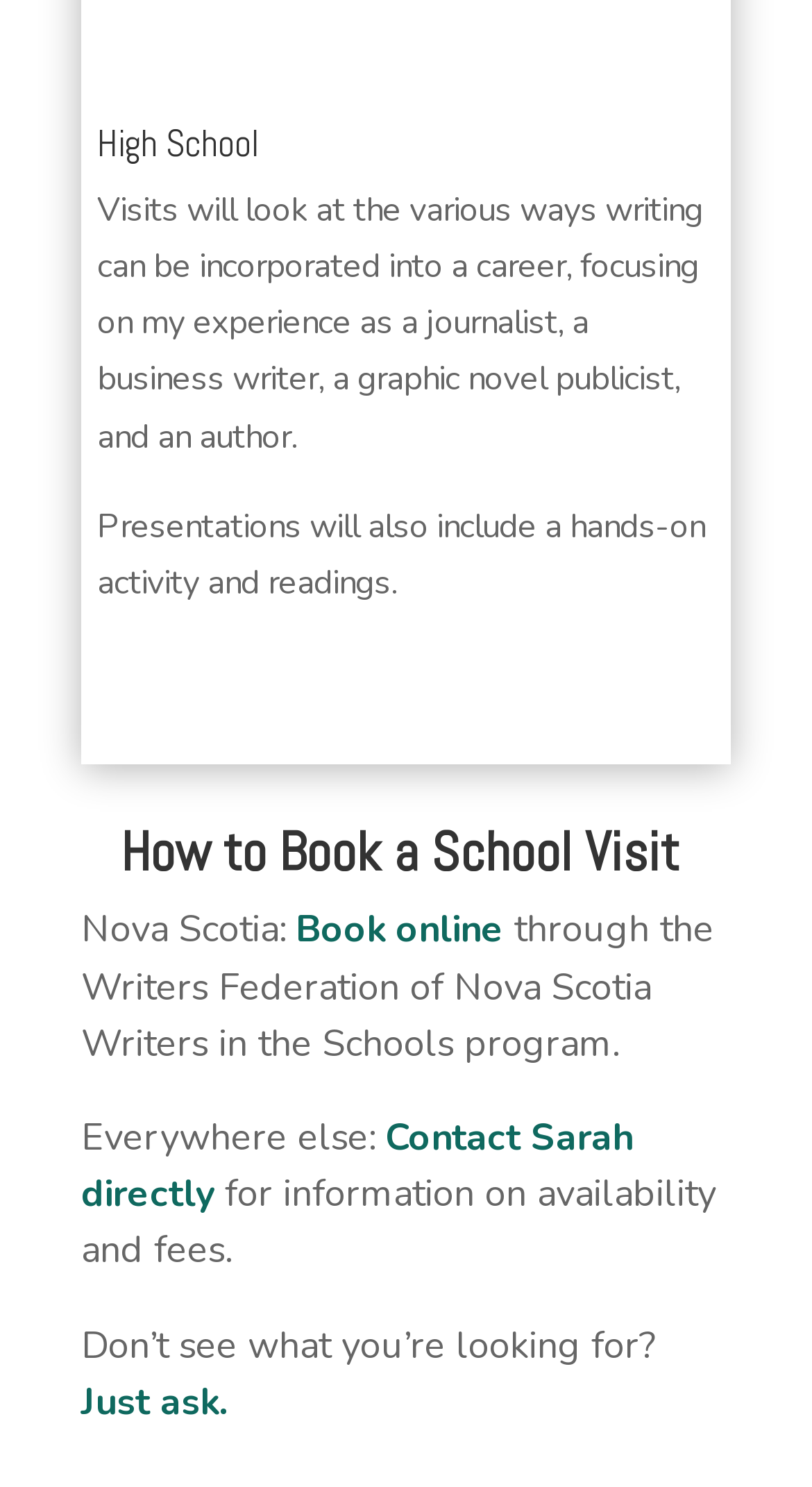Show the bounding box coordinates for the HTML element described as: "Book online".

[0.364, 0.608, 0.633, 0.642]